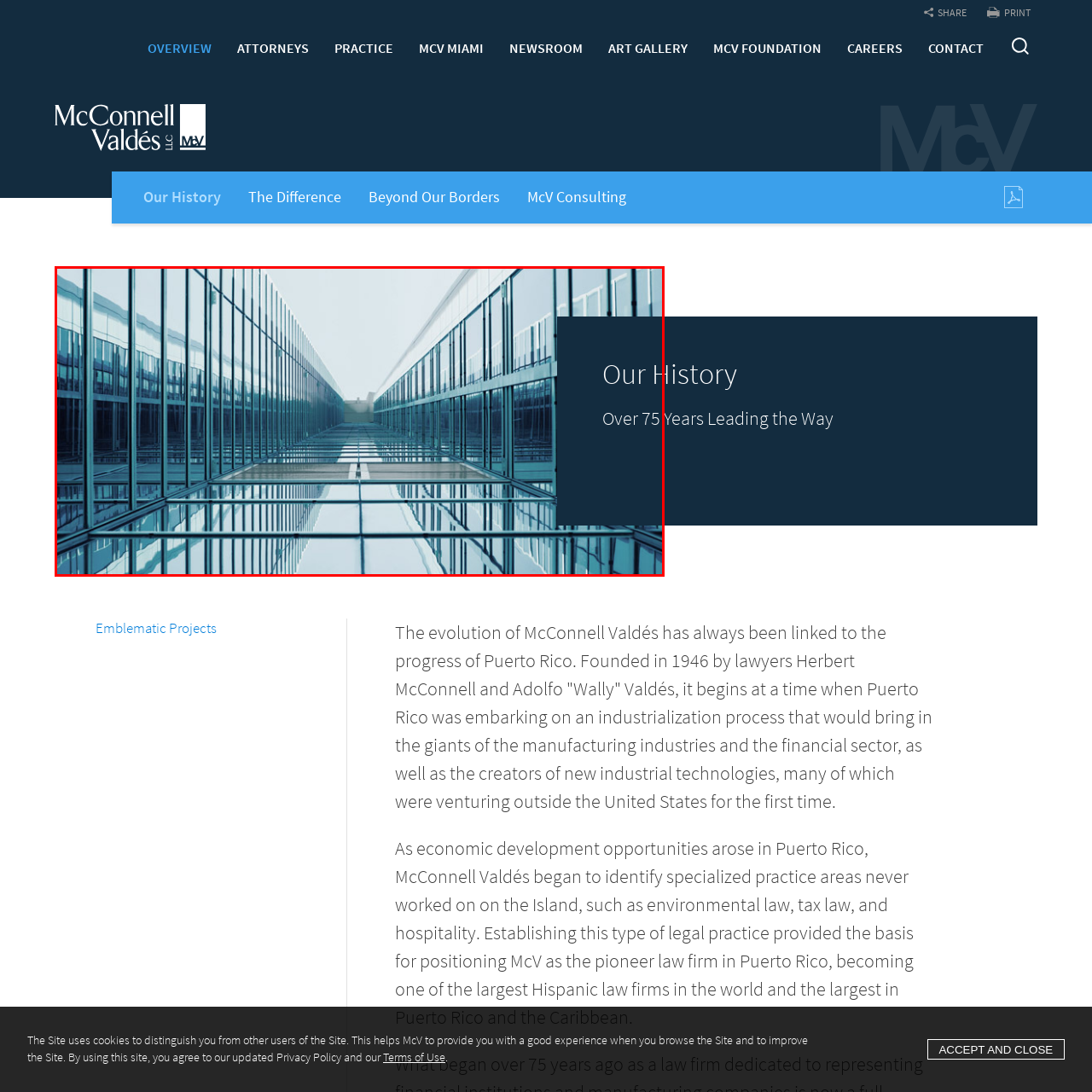Please review the portion of the image contained within the red boundary and provide a detailed answer to the subsequent question, referencing the image: How many years has the law firm been leading the way?

The caption states that the tagline on the textual overlay reads 'Over 75 Years Leading the Way', which indicates the number of years the law firm, McConnell Valdés, has been leading the way.